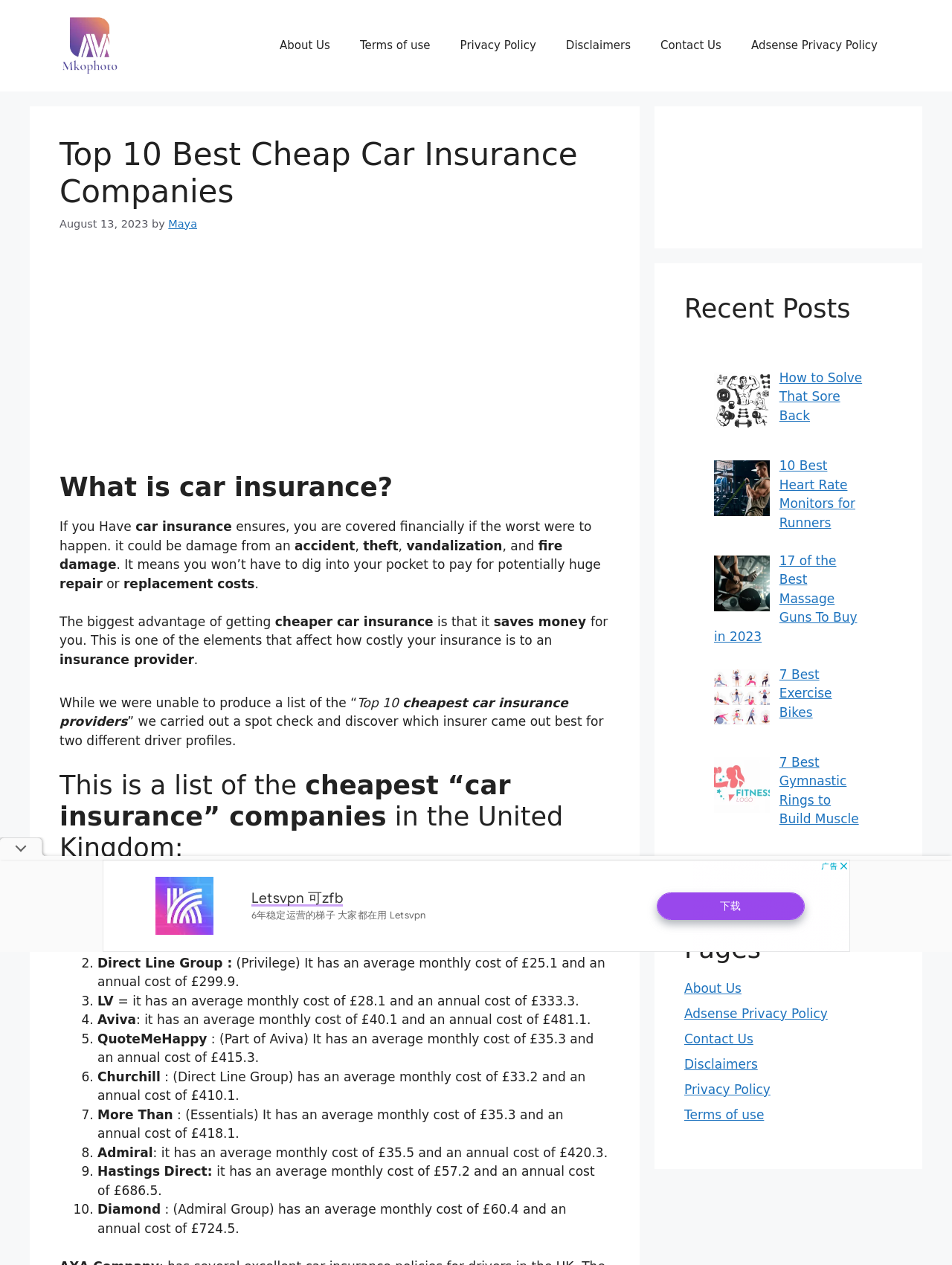Identify and provide the bounding box for the element described by: "7 Best Exercise Bikes".

[0.819, 0.527, 0.874, 0.569]